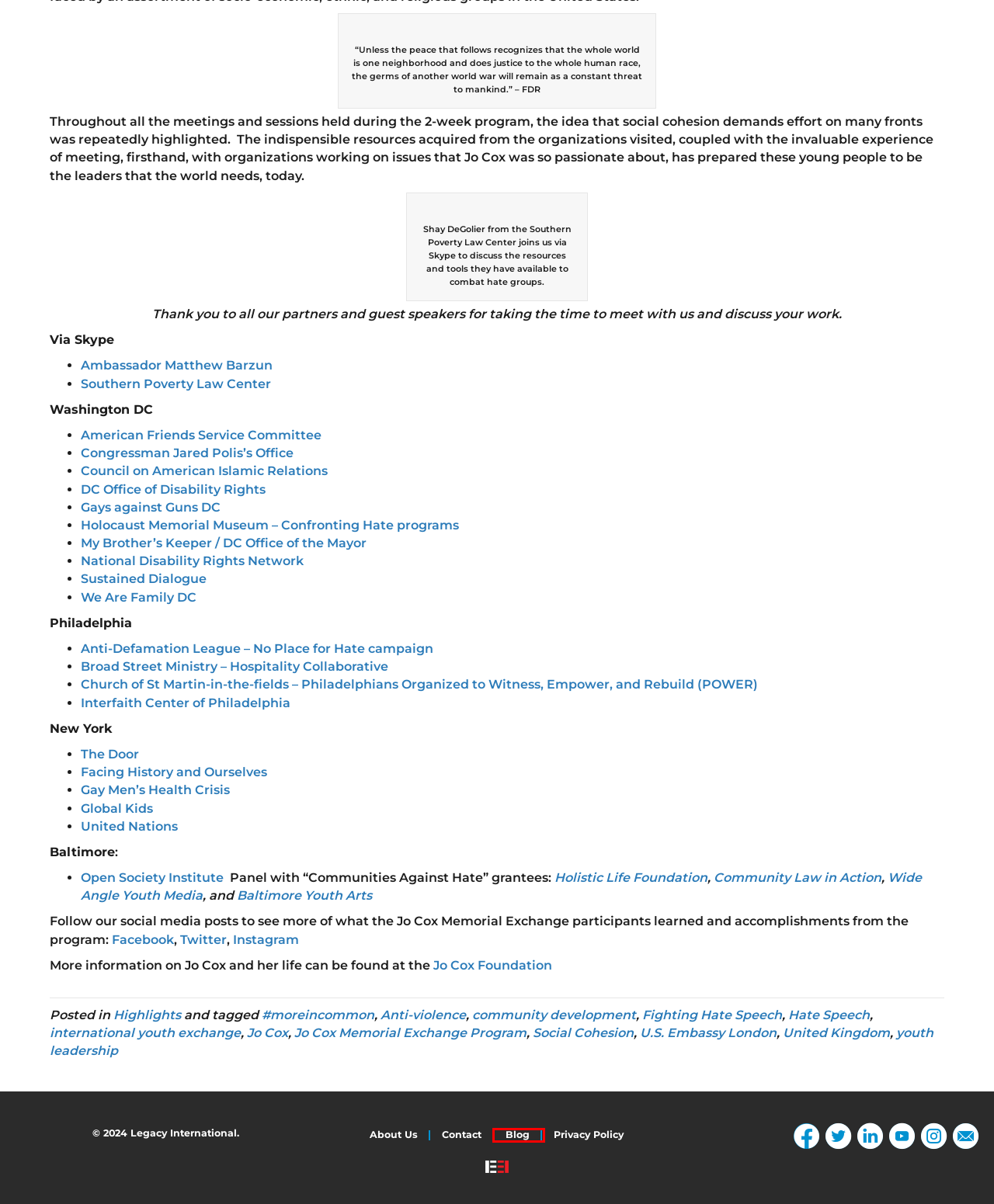Using the screenshot of a webpage with a red bounding box, pick the webpage description that most accurately represents the new webpage after the element inside the red box is clicked. Here are the candidates:
A. Blog - Legacy International
B. community development - Legacy International
C. U.S. Embassy London - Legacy International
D. My Brother's Keeper DC | mayormb
E. youth leadership - Legacy International
F. Privacy Policy - Legacy International
G. Interfaith Philadelphia
H. Highlights - Legacy International

A